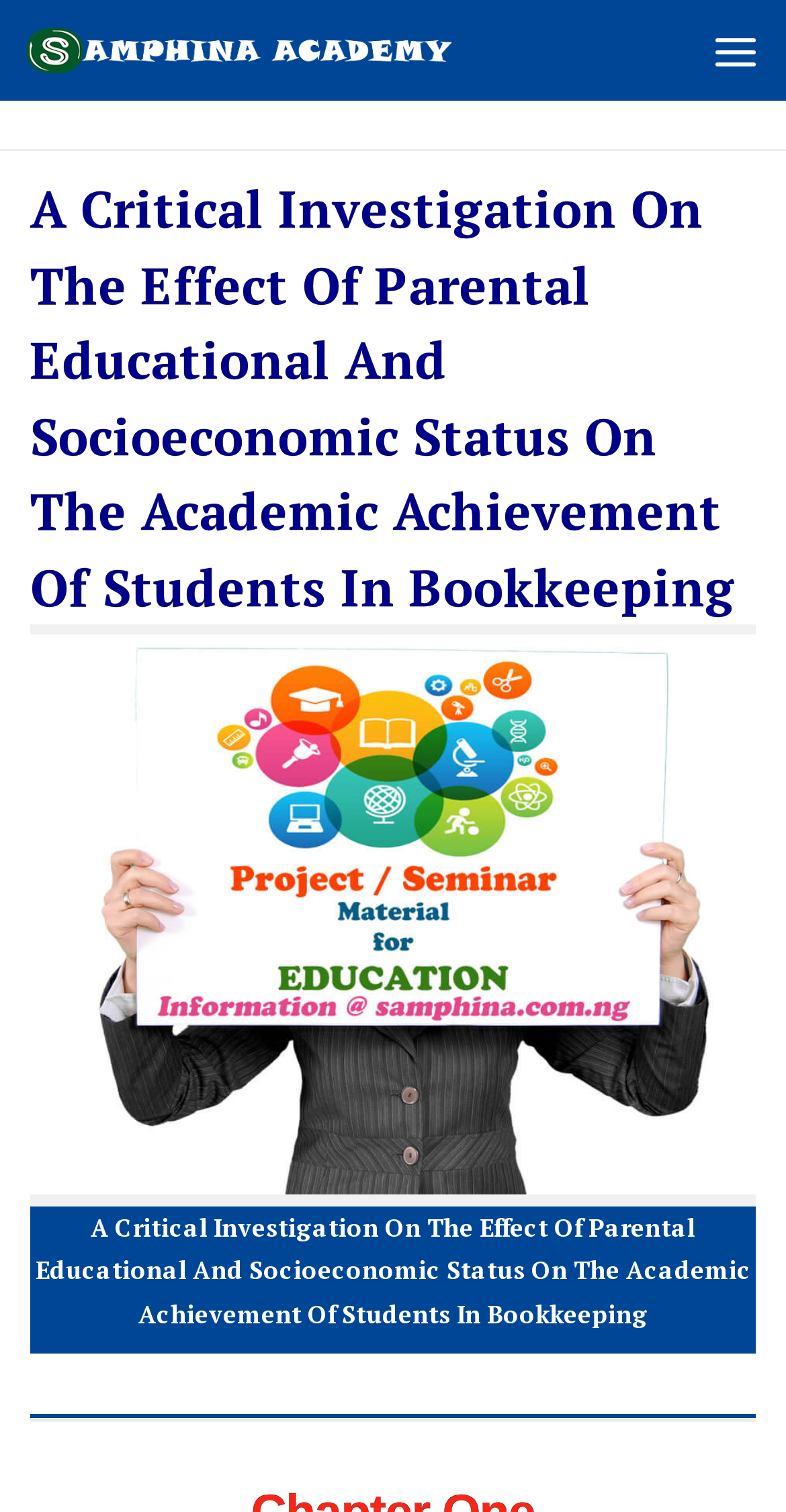Based on the image, provide a detailed and complete answer to the question: 
How many images are on the webpage?

There are two images on the webpage. One is the logo of Samphina Academy, and the other is an image described as 'Project and Seminar Material for Education'.